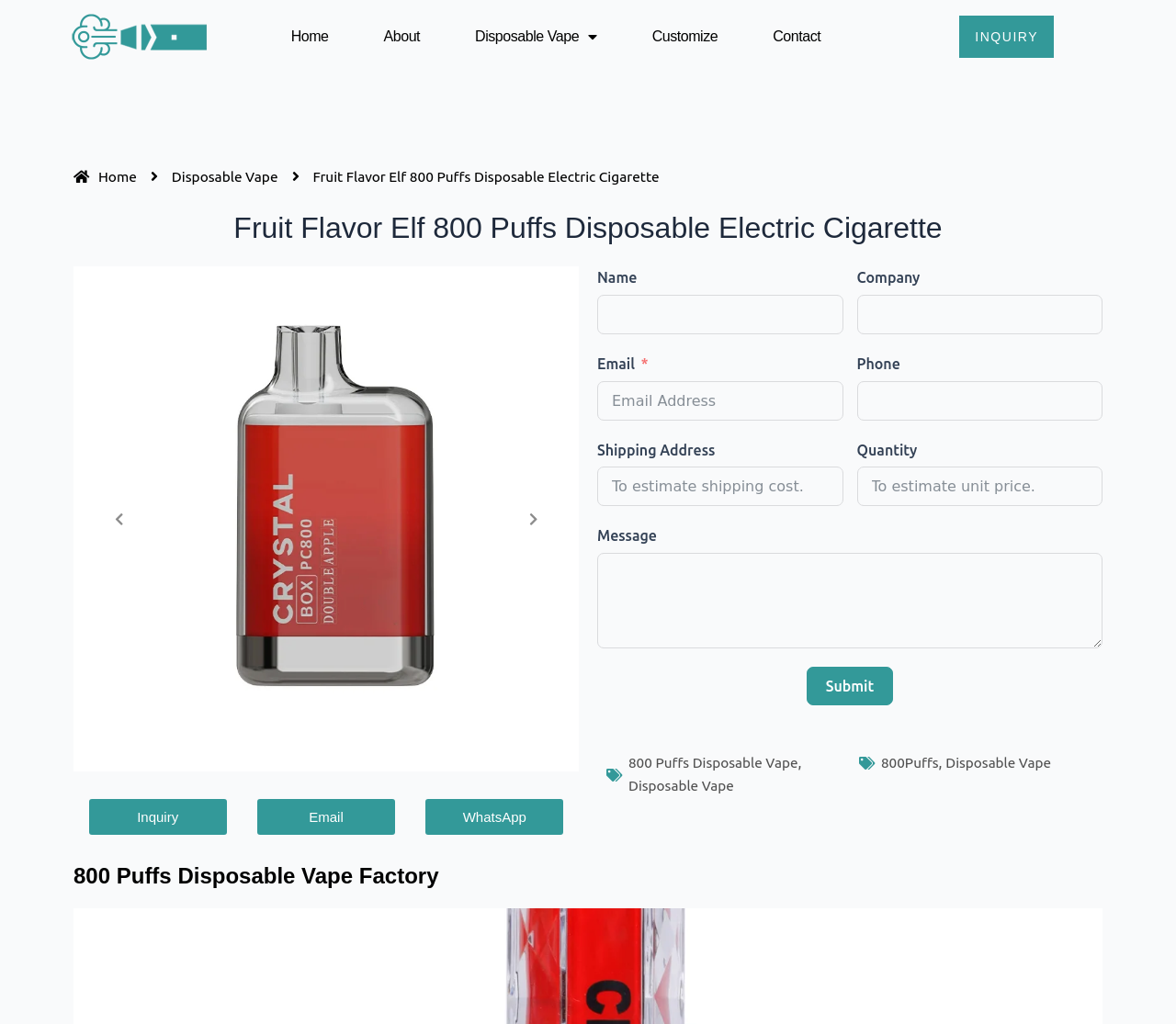Please identify the bounding box coordinates of the element's region that needs to be clicked to fulfill the following instruction: "Click on the 'Inquiry' link". The bounding box coordinates should consist of four float numbers between 0 and 1, i.e., [left, top, right, bottom].

[0.813, 0.013, 0.899, 0.058]